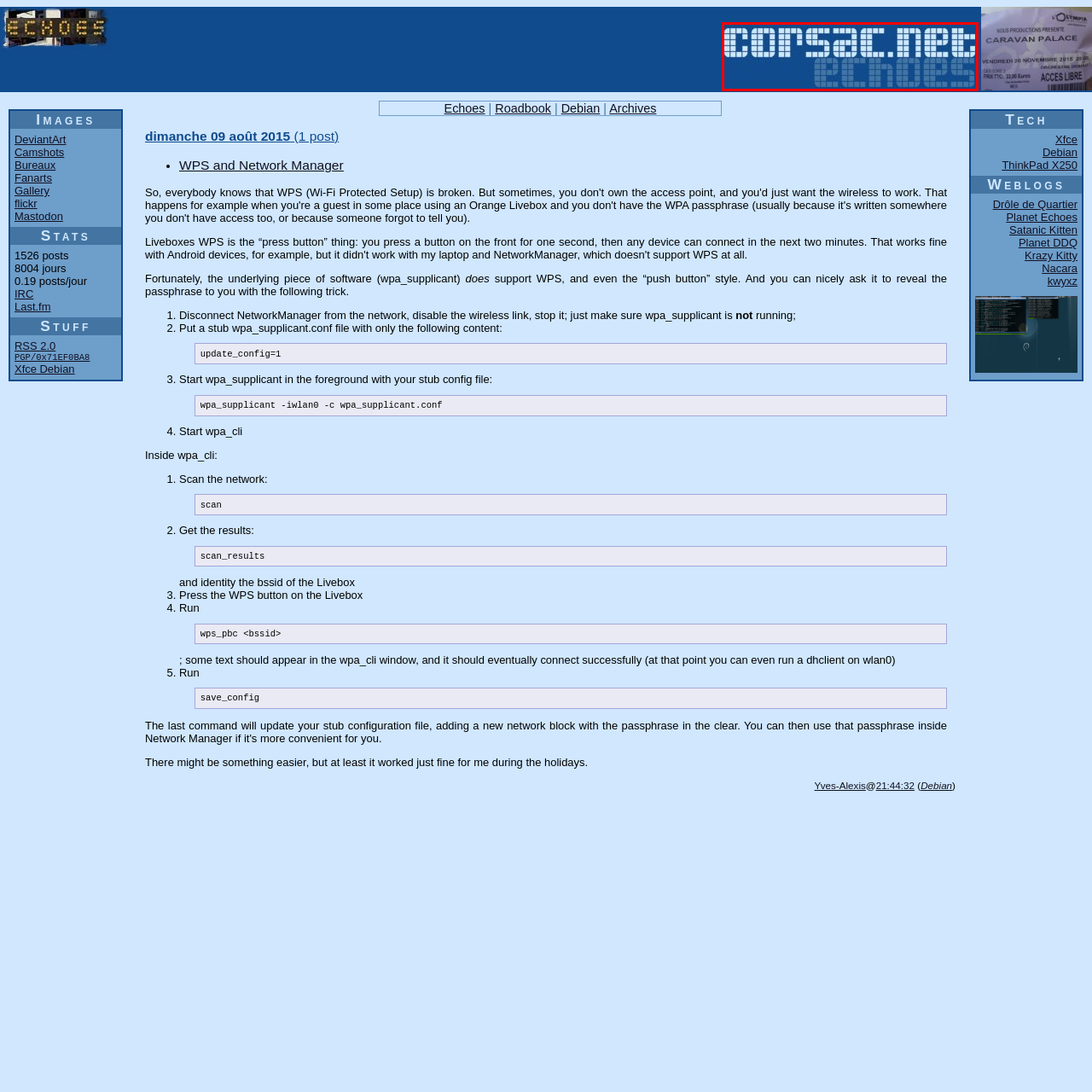Provide a detailed account of the visual content within the red-outlined section of the image.

The image features the logo for "corsac.net - Echoes," prominently displayed against a blue background. The logo showcases the name "corsac.net" in a bold, modern font, with "Echoes" appearing directly beneath it in a slightly lighter hue, creating a visually appealing contrast. This striking design conveys a sense of technology and connectivity, likely reflecting the themes of computer networking and software development highlighted on the associated webpage. The layout suggests a professional yet approachable identity, encouraging visitors to explore the content further.